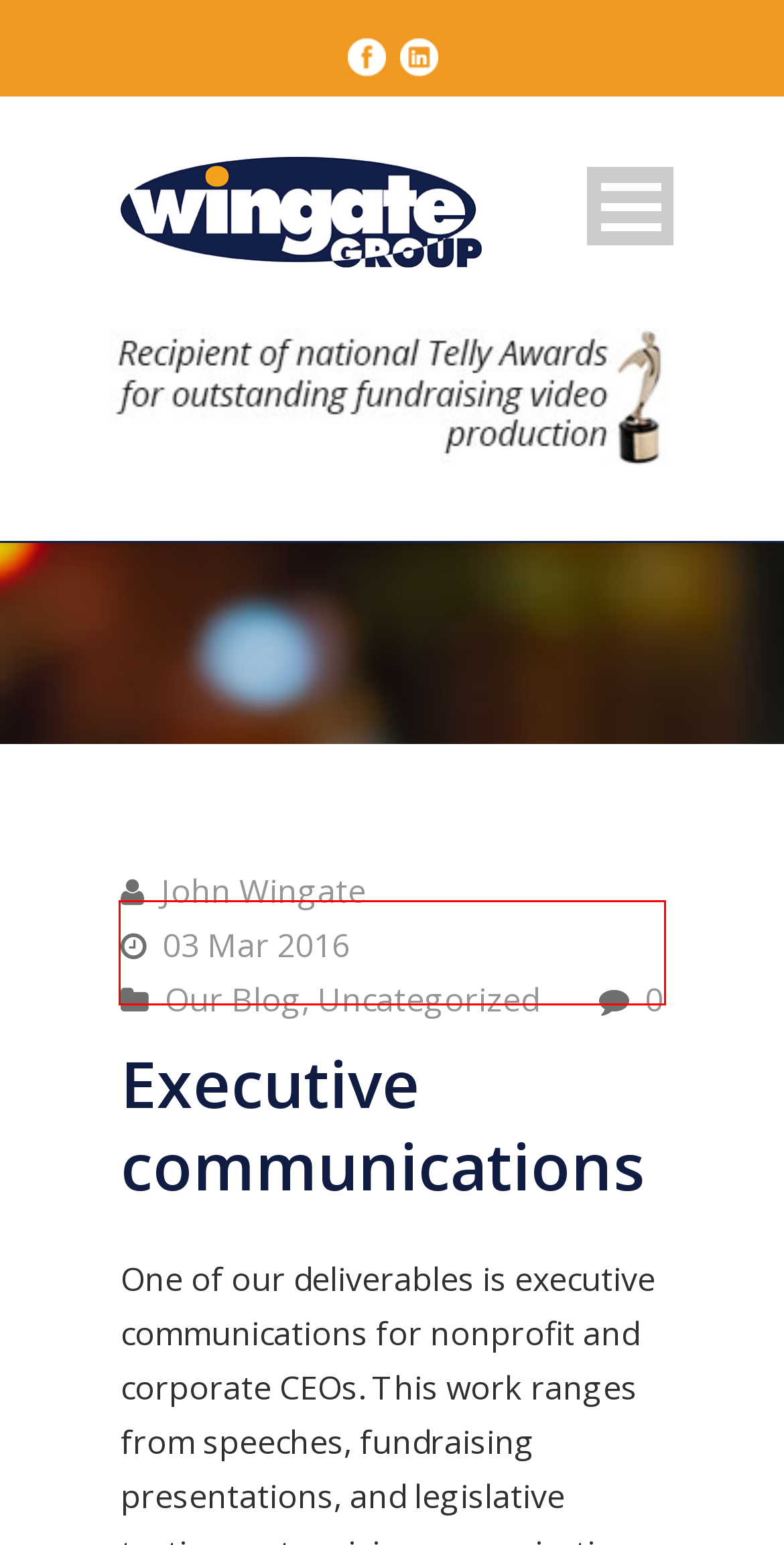Look at the screenshot of a webpage with a red bounding box and select the webpage description that best corresponds to the new page after clicking the element in the red box. Here are the options:
A. Nonprofit Publice Relations - Minneapolis MN | Wingate Communications
B. Blog - Nonprofit Organization | Wingate Communications
C. Writing Services | Wingate Communications
D. Nonprofit Fundraising - MN | Wingate Communications
E. Nonprofit Video - Minneapolis | Wingate Communications
F. Uncategorized | Wingate Communications
G. Contact Us - Minneapolis, MN | Wingate Communications
H. John Wingate | Wingate Communications

C